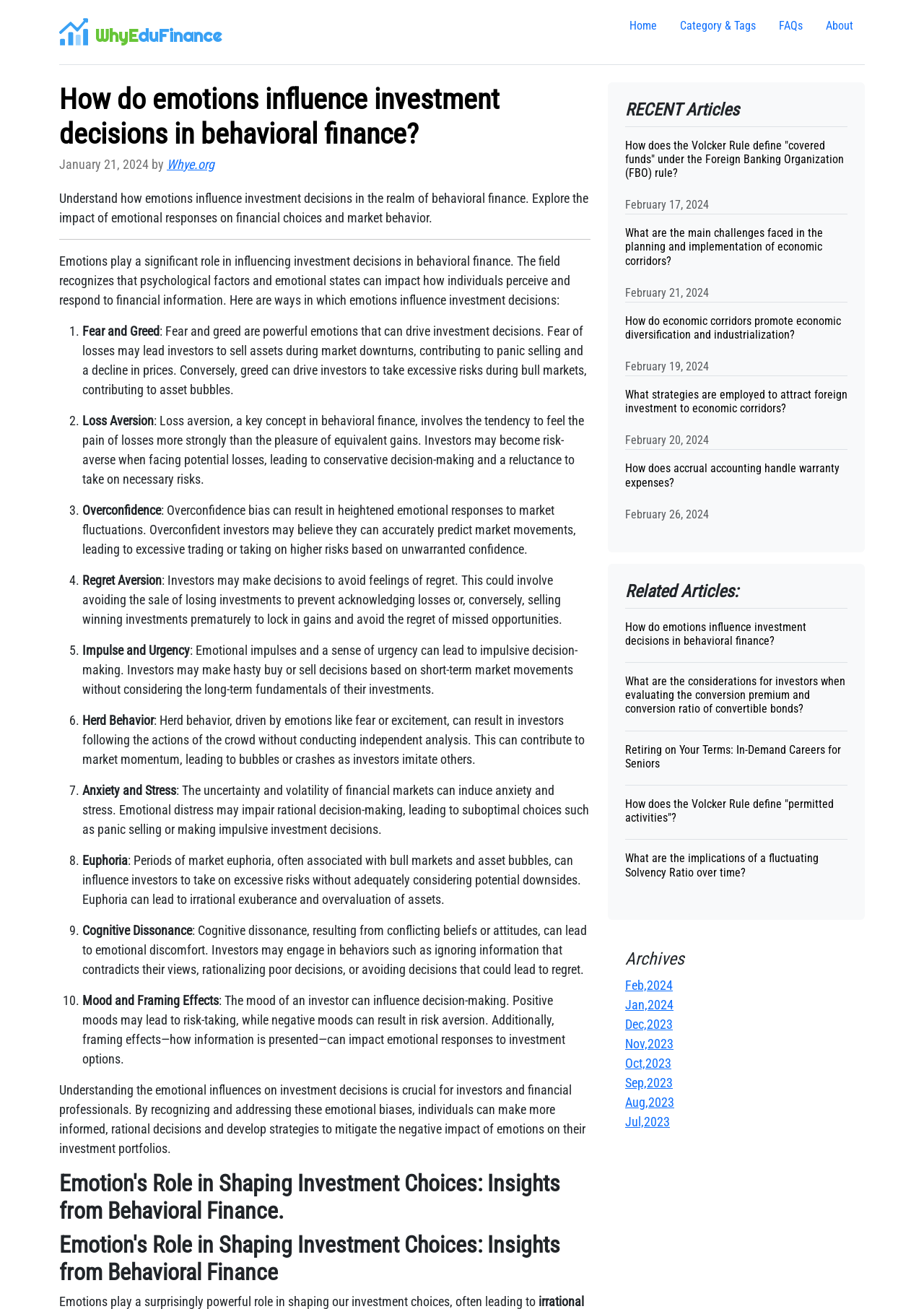Identify the bounding box for the given UI element using the description provided. Coordinates should be in the format (top-left x, top-left y, bottom-right x, bottom-right y) and must be between 0 and 1. Here is the description: Whye.org

[0.18, 0.12, 0.232, 0.131]